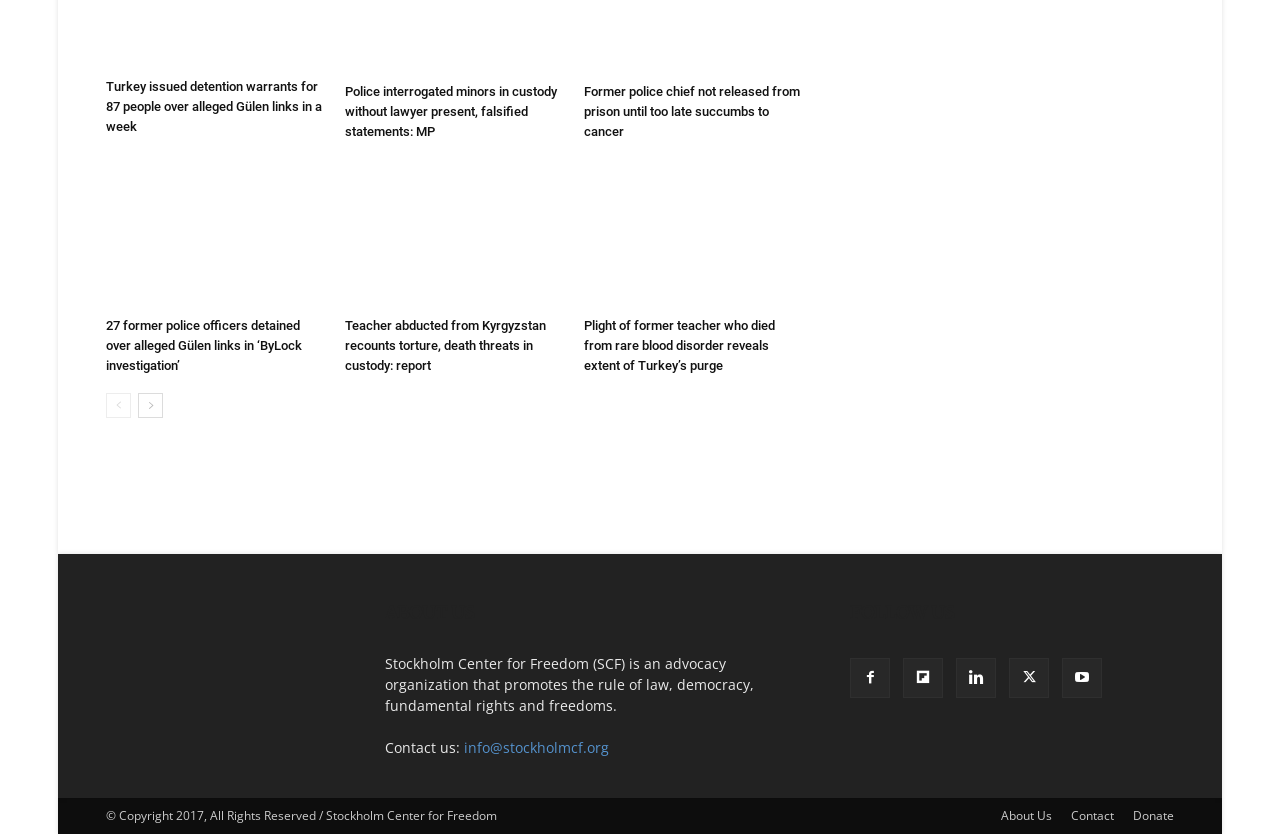Kindly provide the bounding box coordinates of the section you need to click on to fulfill the given instruction: "Follow the Stockholm Center for Freedom on social media".

[0.664, 0.789, 0.695, 0.837]